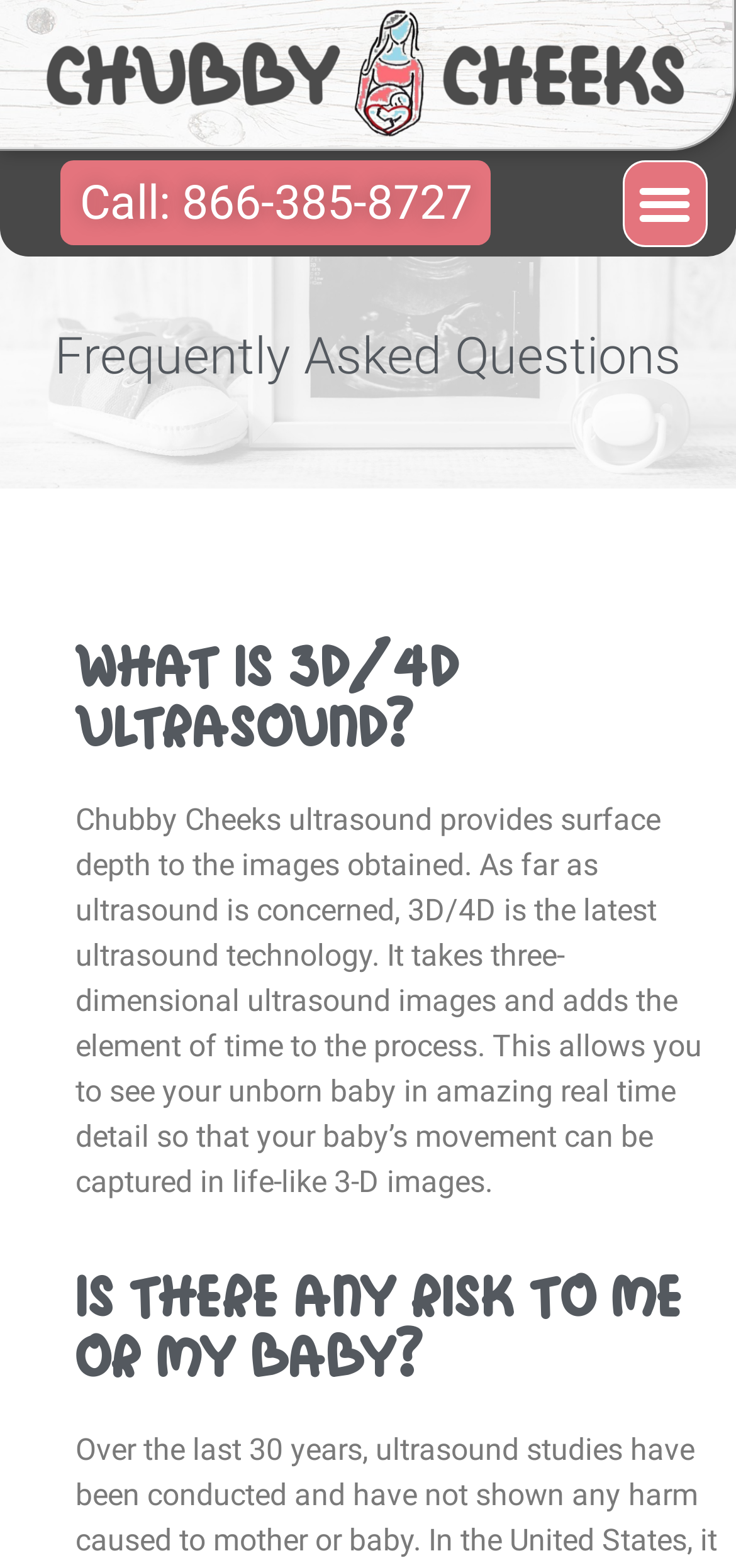Provide a brief response using a word or short phrase to this question:
What type of image is provided by Chubby Cheeks ultrasound?

3-D images